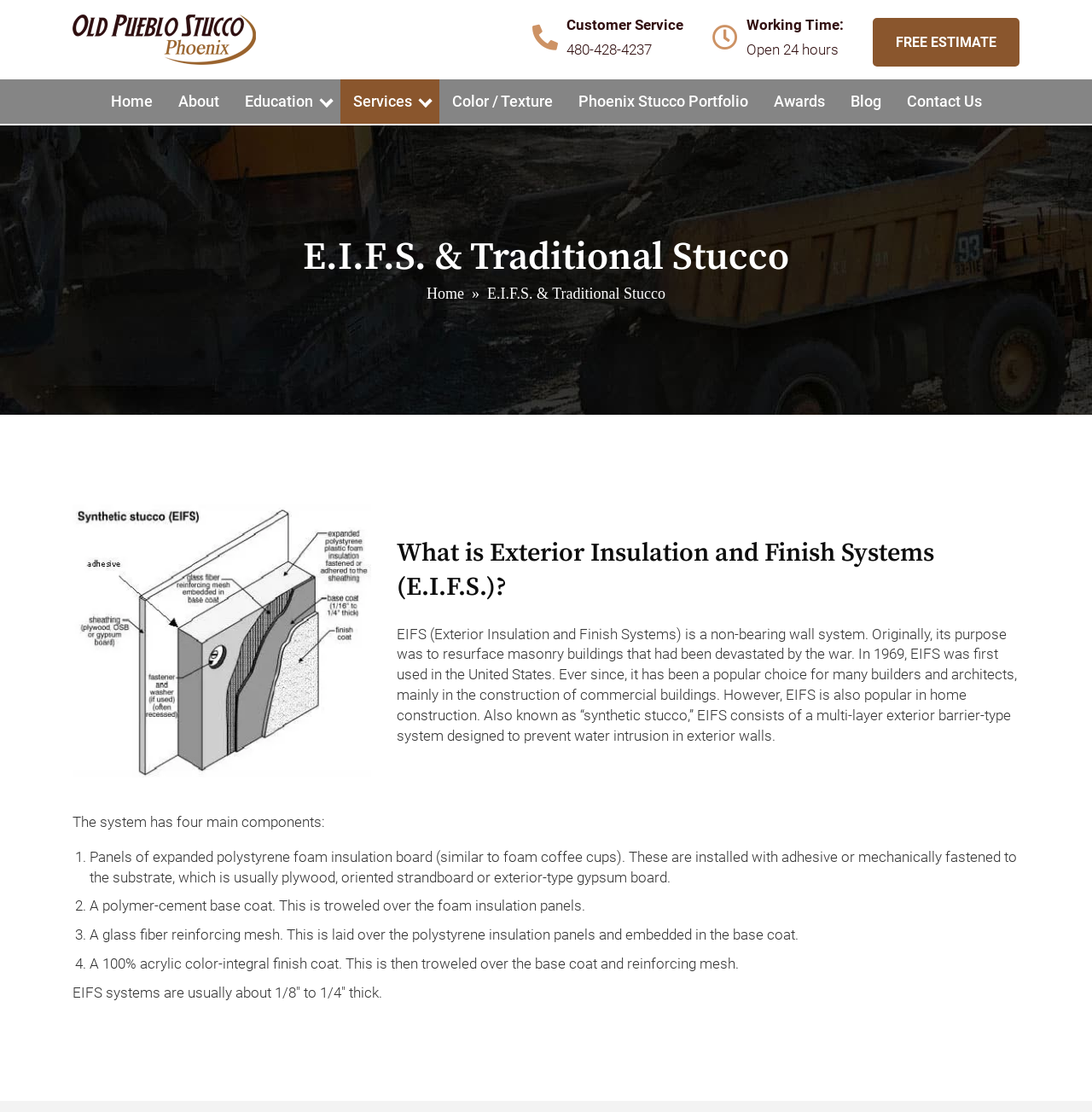Craft a detailed narrative of the webpage's structure and content.

The webpage is about Old Pueblo Stucco LLC, a certified EIFS (Exterior Insulation and Finish Systems) and stucco applicator. At the top left corner, there is a logo of Old Pueblo Stucco Phoenix, accompanied by a customer service phone number and a link to request a free estimate. 

Below the logo, there is a horizontal navigation menu with links to various pages, including Home, About, Education, Services, Color/Texture, Phoenix Stucco Portfolio, Awards, Blog, and Contact Us. 

On the left side, there is a header section with a heading that reads "E.I.F.S. & Traditional Stucco" and a link to the Home page. Below the header, there is an image related to estimating services.

The main content of the webpage is about EIFS, which is a non-bearing wall system. There is a heading that asks "What is Exterior Insulation and Finish Systems (E.I.F.S.)?" followed by a detailed description of EIFS, its history, and its components. The description is divided into four main points, each with a list marker and a detailed explanation. The points describe the four main components of EIFS, including panels of expanded polystyrene foam insulation board, a polymer-cement base coat, a glass fiber reinforcing mesh, and a 100% acrylic color-integral finish coat. Finally, there is a statement about the thickness of EIFS systems.